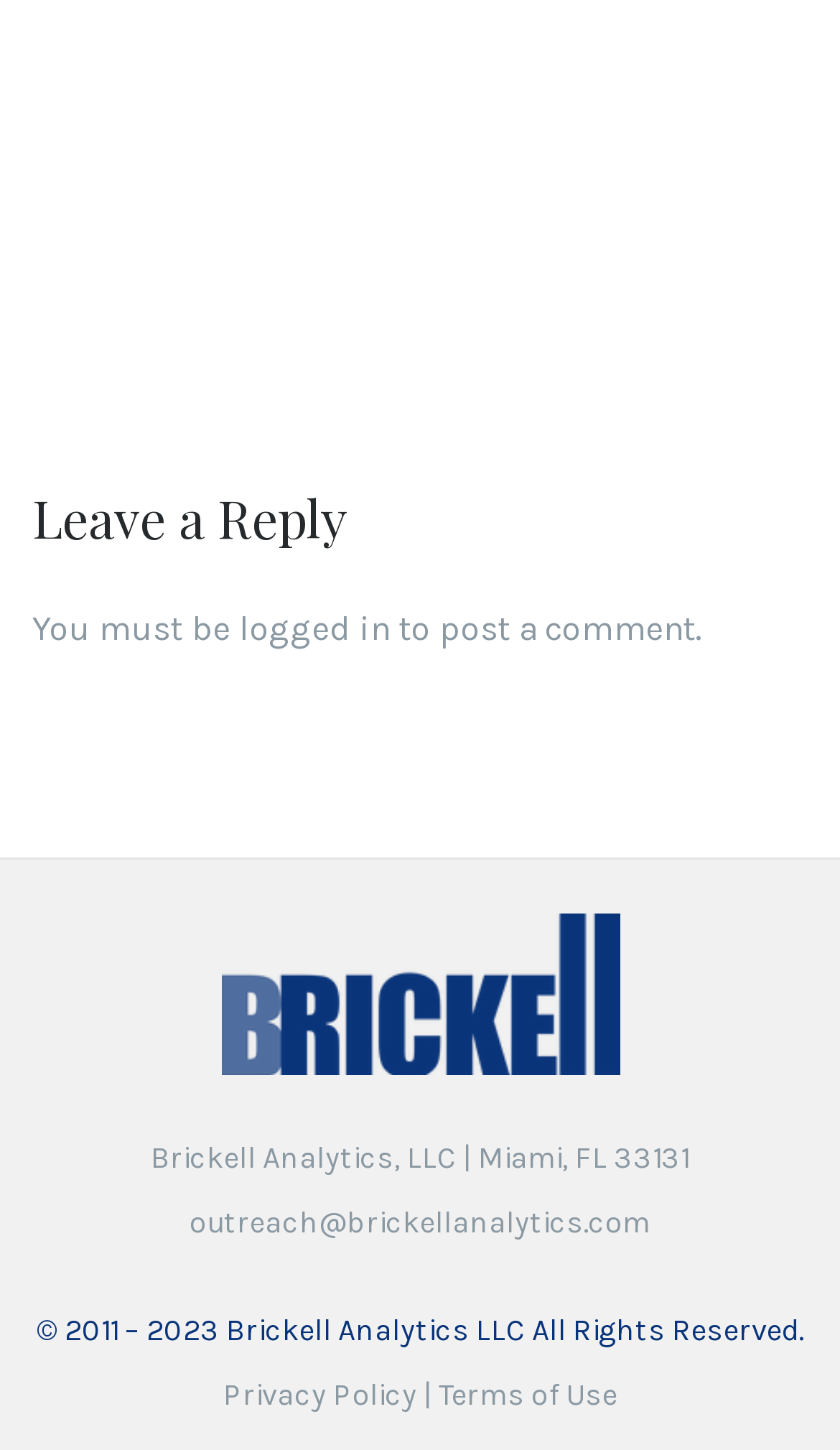Based on the image, provide a detailed and complete answer to the question: 
What is the reply instruction?

I found the reply instruction by looking at the text 'You must be logged in to post a comment.' which is located at the top of the page, indicating the instruction for leaving a reply.